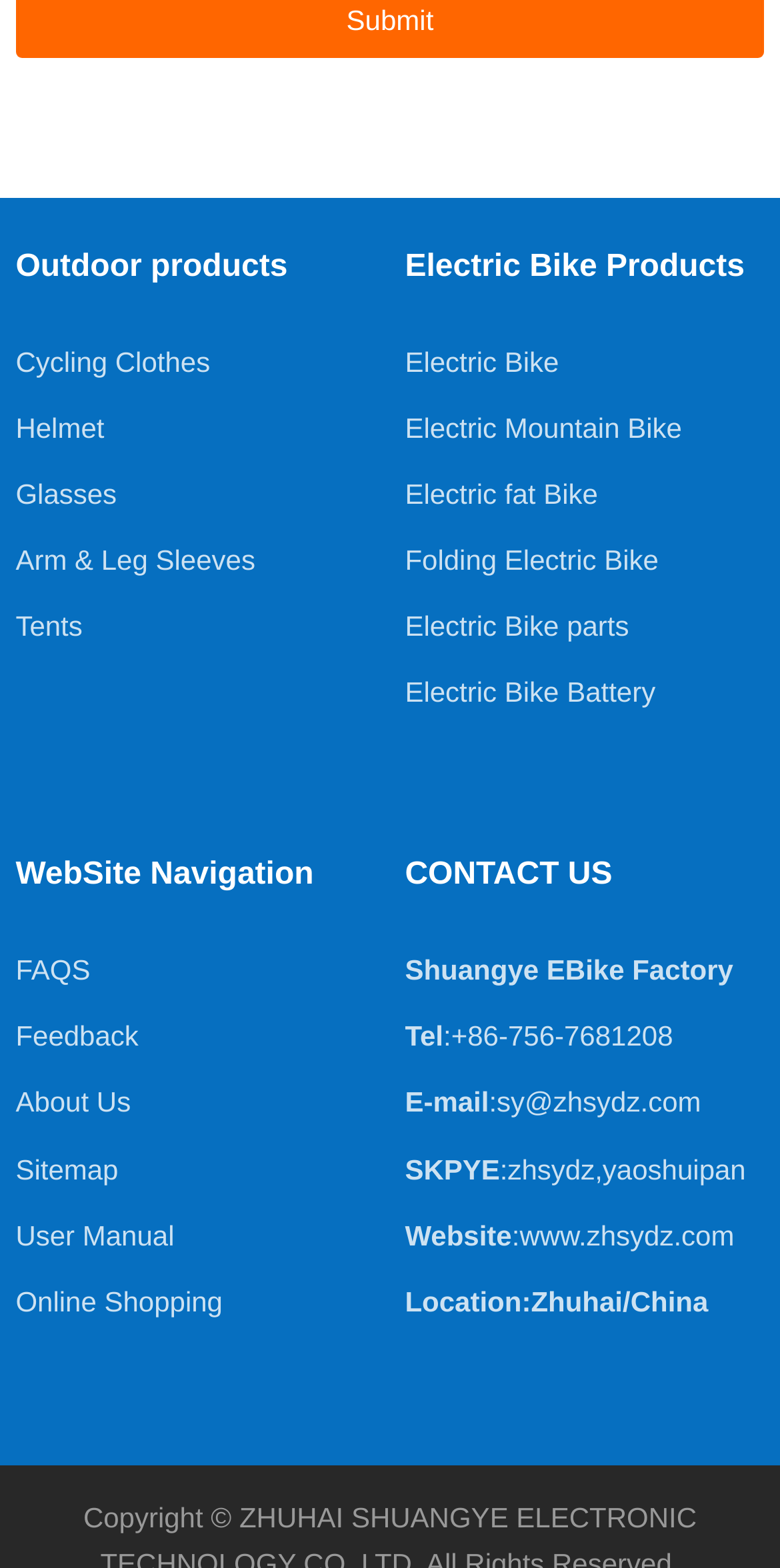Locate the bounding box coordinates of the element you need to click to accomplish the task described by this instruction: "View FAQs".

[0.02, 0.608, 0.116, 0.629]